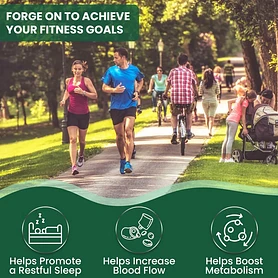What is the message conveyed by the text above the icons?
Answer the question with as much detail as you can, using the image as a reference.

The text 'Forge On To Achieve Your Fitness Goals' conveys a message of motivation and encouragement, urging viewers to stay committed to their health journeys and strive to achieve their fitness goals.